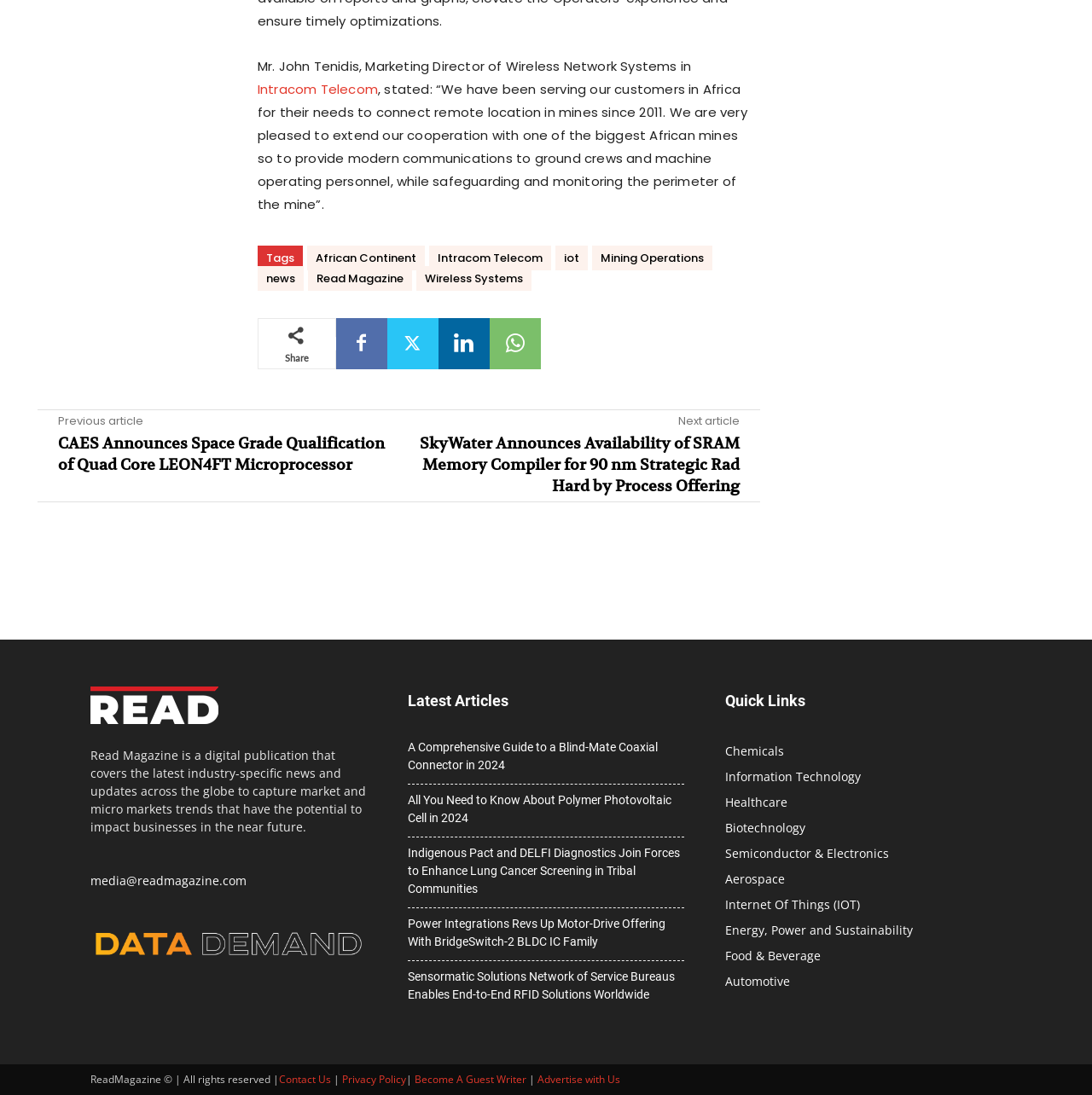Refer to the image and offer a detailed explanation in response to the question: What is the name of the digital publication?

The answer can be found in the StaticText element with the text 'Read Magazine is a digital publication that covers the latest industry-specific news and updates across the globe...'.